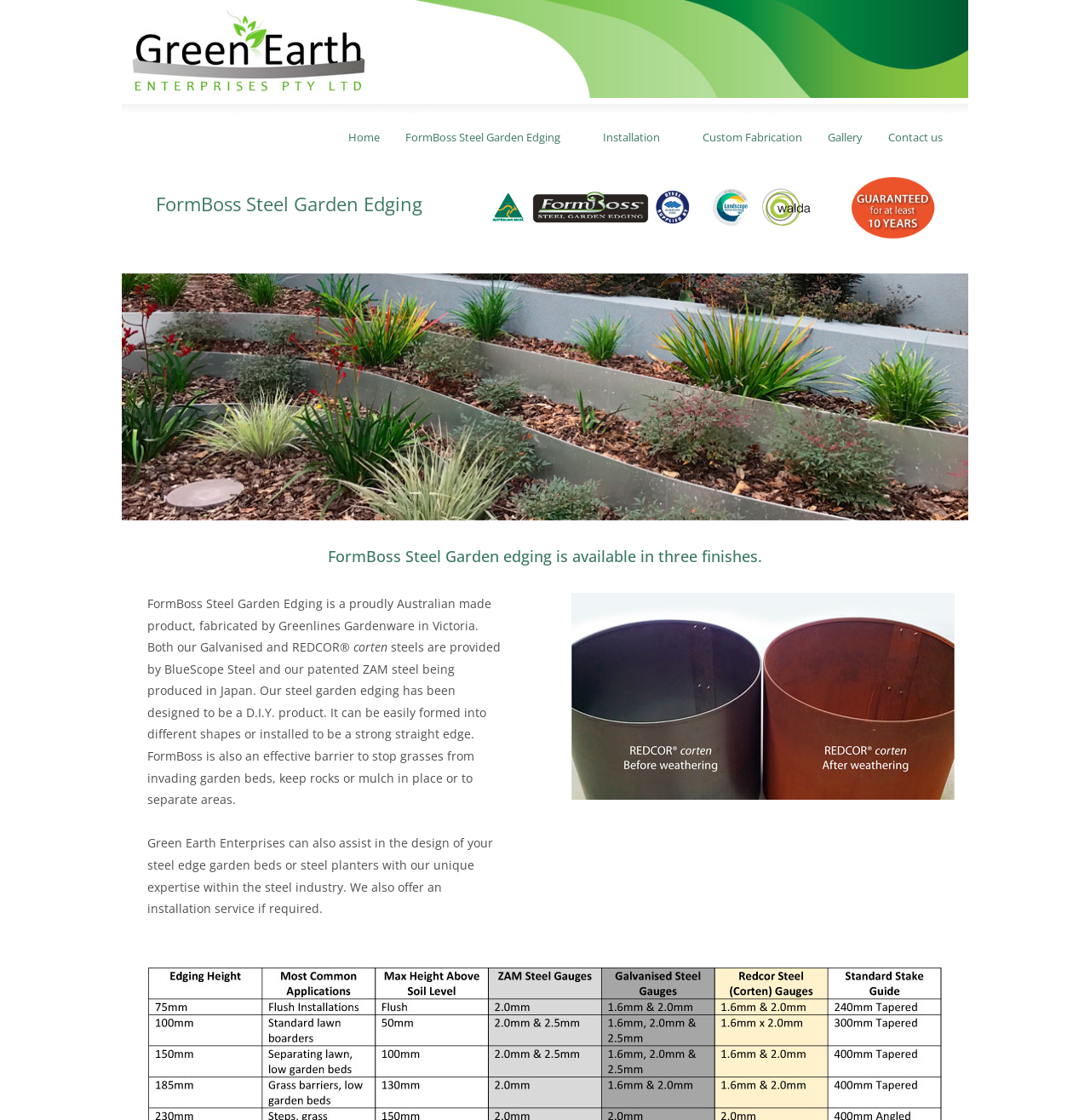Find the bounding box coordinates for the area you need to click to carry out the instruction: "Browse the Gallery". The coordinates should be four float numbers between 0 and 1, indicated as [left, top, right, bottom].

[0.748, 0.106, 0.803, 0.14]